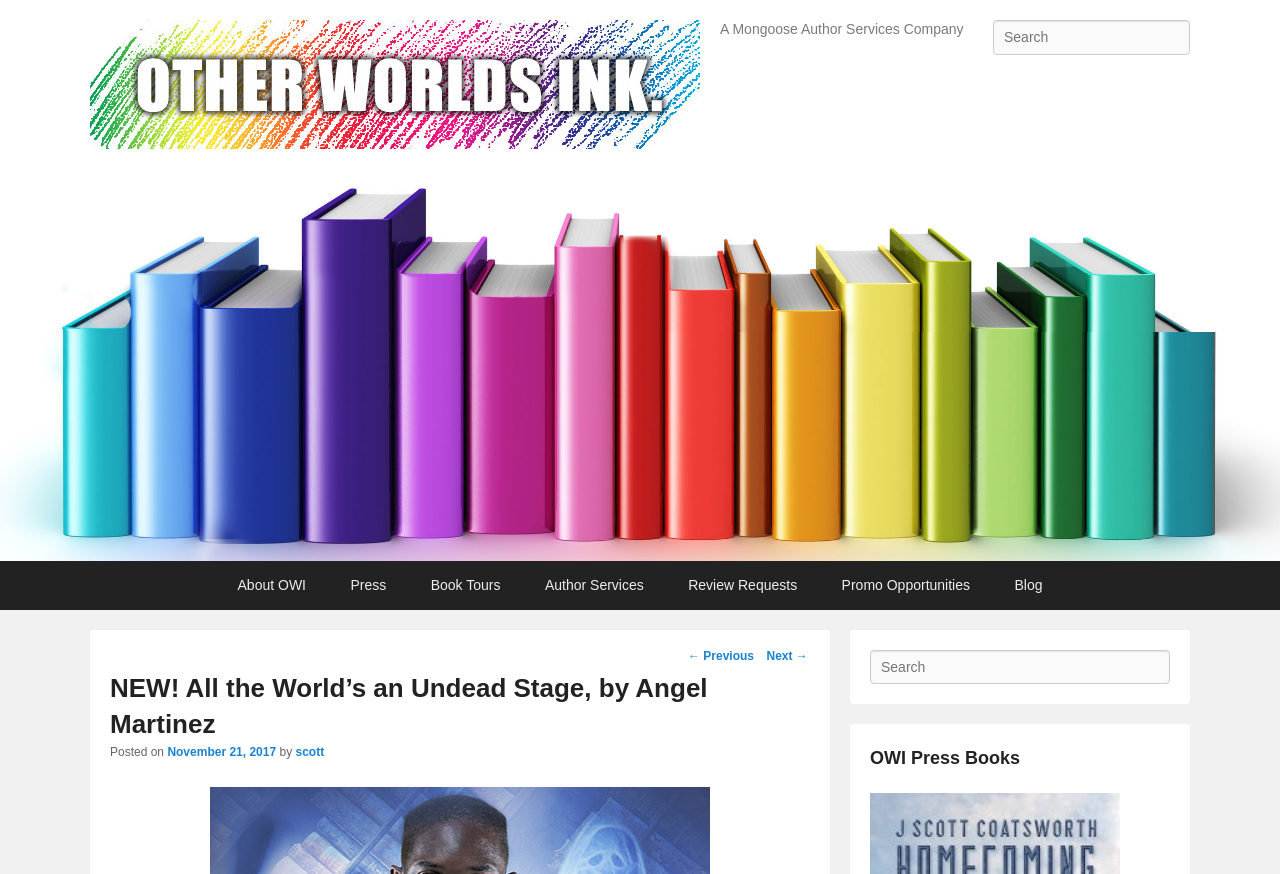Locate the bounding box coordinates of the area where you should click to accomplish the instruction: "Read the blog post".

[0.086, 0.766, 0.633, 0.85]